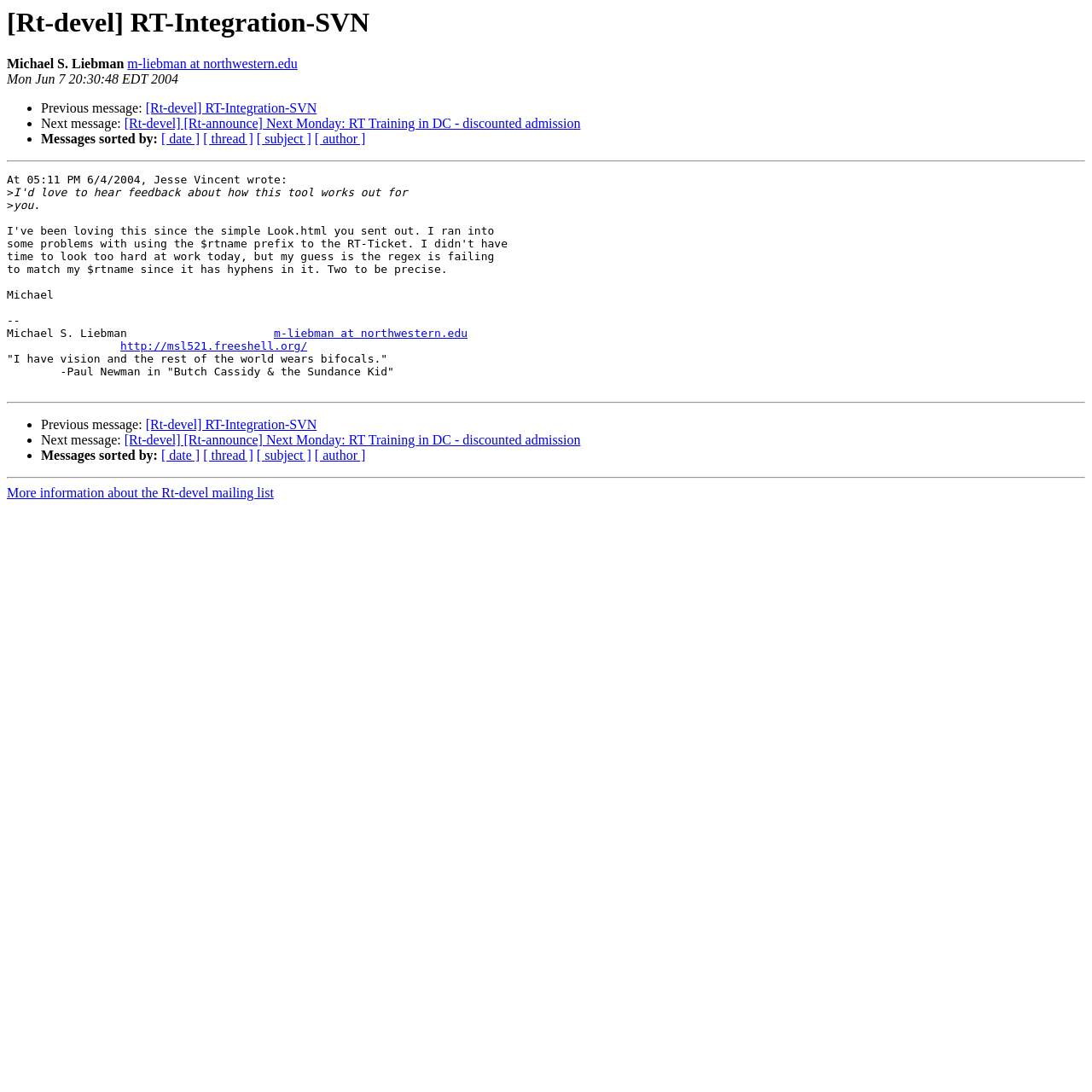Pinpoint the bounding box coordinates of the element to be clicked to execute the instruction: "View previous message".

[0.038, 0.093, 0.133, 0.106]